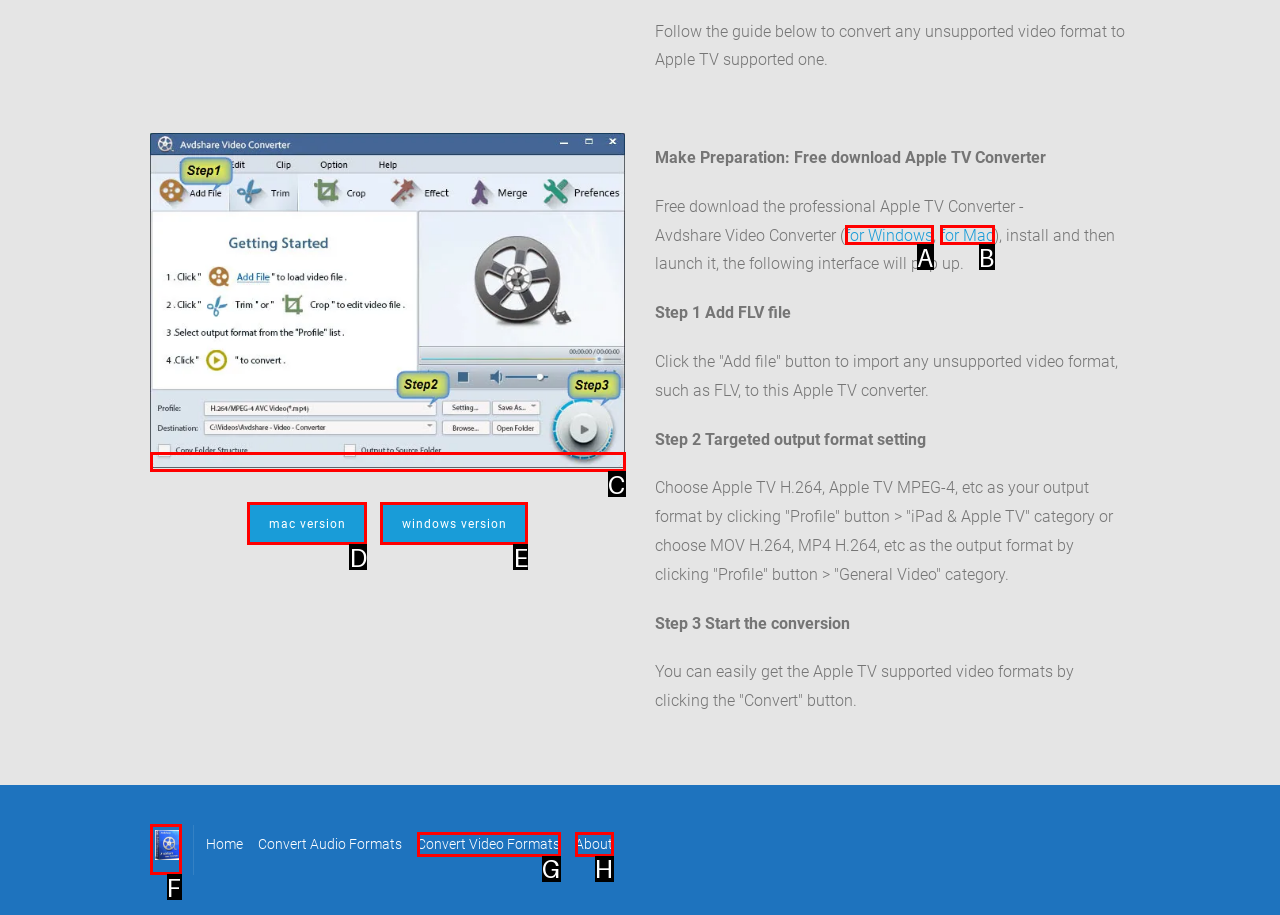Select the option that aligns with the description: Convert Video Formats
Respond with the letter of the correct choice from the given options.

G